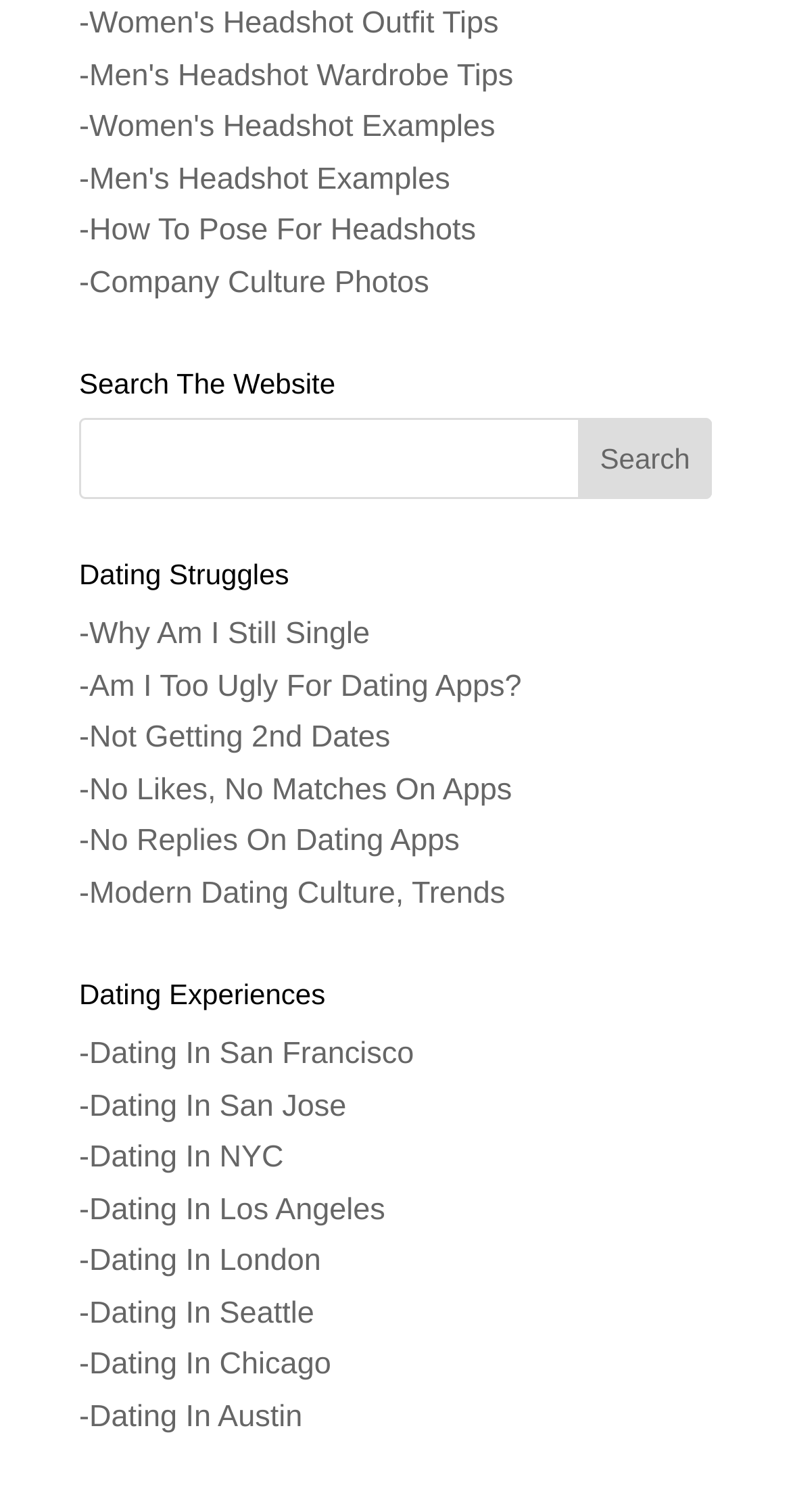Please specify the bounding box coordinates in the format (top-left x, top-left y, bottom-right x, bottom-right y), with values ranging from 0 to 1. Identify the bounding box for the UI component described as follows: -Not Getting 2nd Dates

[0.1, 0.477, 0.493, 0.5]